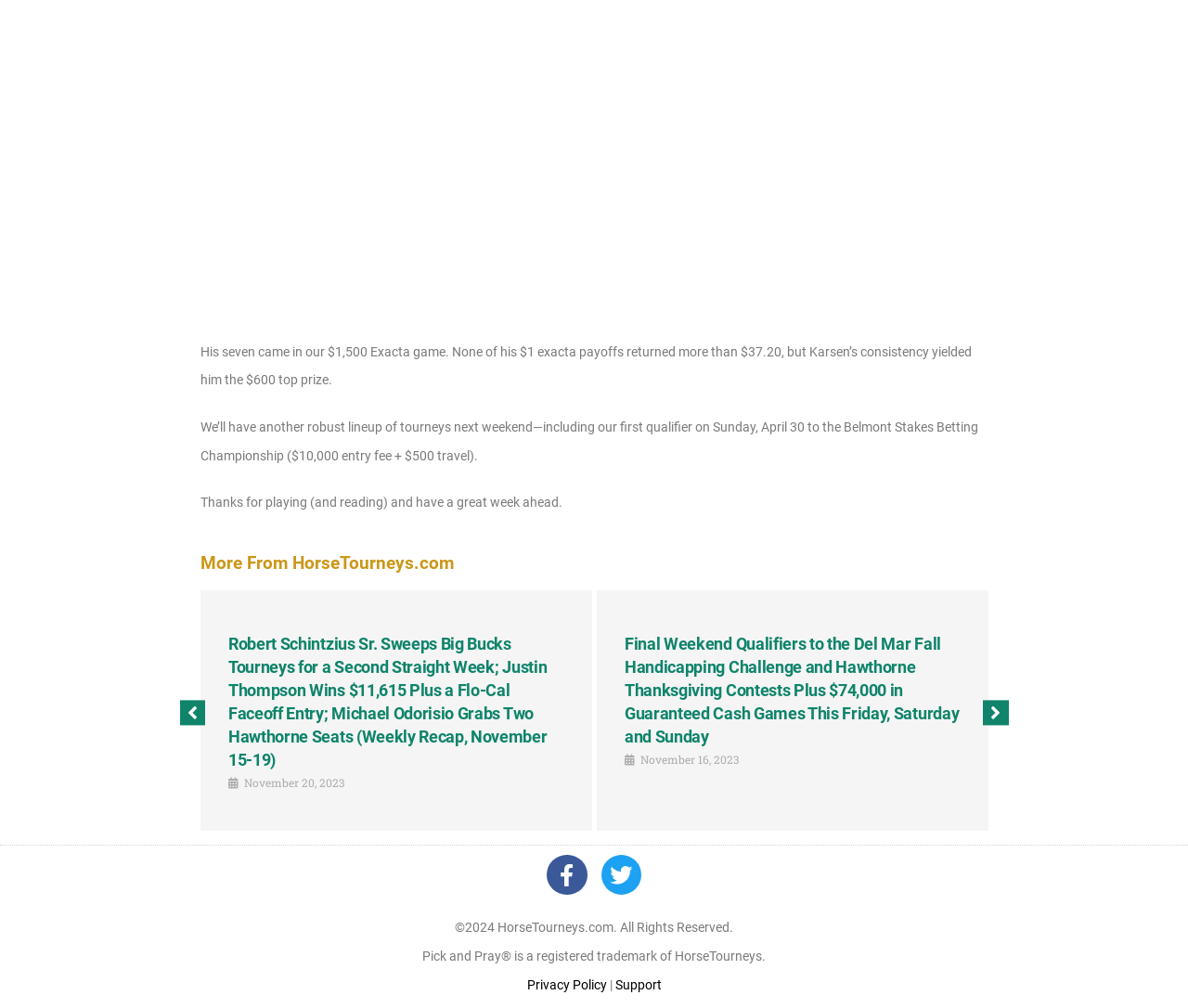Identify the bounding box coordinates for the UI element described as: "Twitter". The coordinates should be provided as four floats between 0 and 1: [left, top, right, bottom].

[0.506, 0.848, 0.54, 0.888]